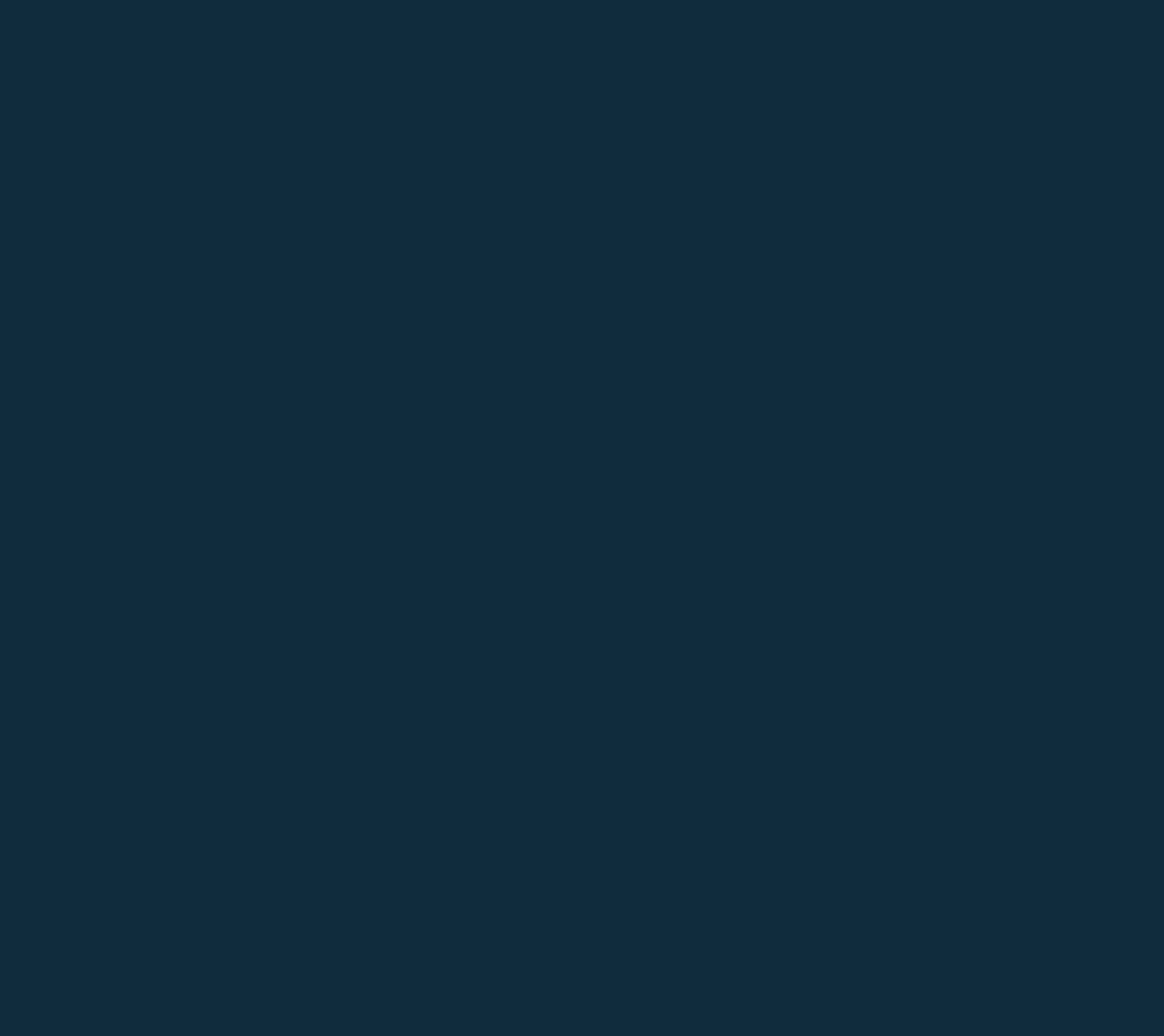What is the year of Gerry Marsden's MBE award?
Provide a detailed answer to the question using information from the image.

According to the article, Gerry Marsden was awarded an MBE in 2003 for his charity work.